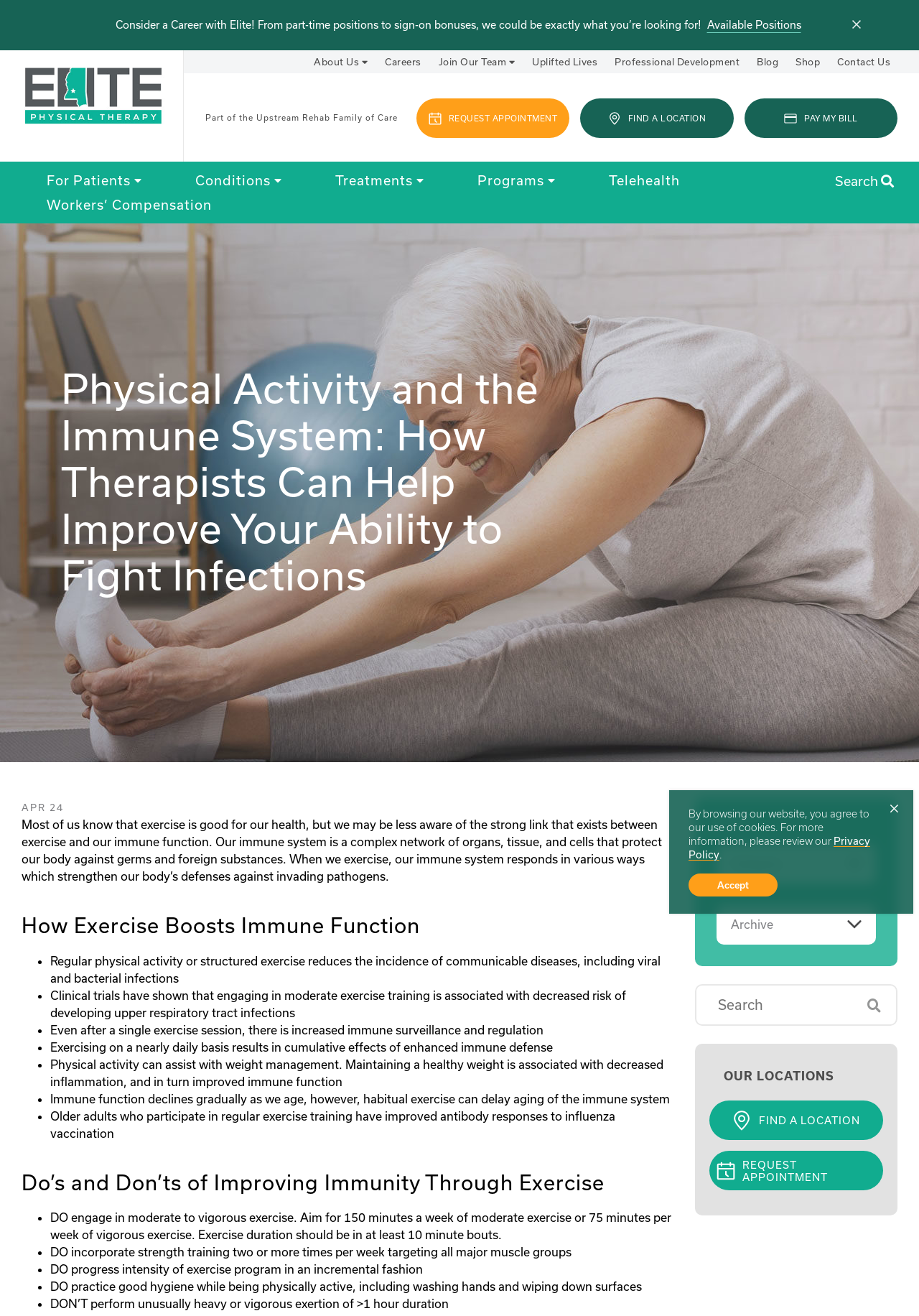Please provide a comprehensive answer to the question based on the screenshot: What is the main topic of this webpage?

Based on the heading 'Physical Activity and the Immune System: How Therapists Can Help Improve Your Ability to Fight Infections' and the content of the webpage, it is clear that the main topic of this webpage is the relationship between physical activity and immune system.